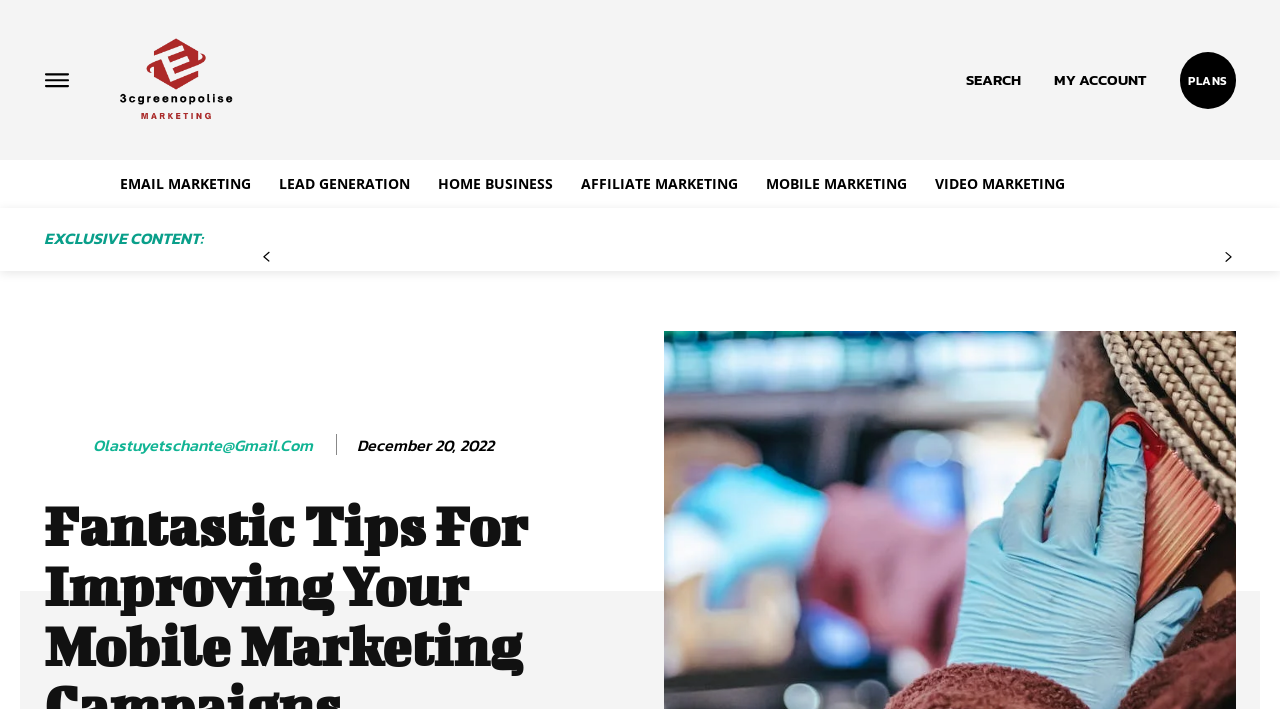Identify the bounding box coordinates for the region of the element that should be clicked to carry out the instruction: "Search for something". The bounding box coordinates should be four float numbers between 0 and 1, i.e., [left, top, right, bottom].

[0.755, 0.049, 0.798, 0.176]